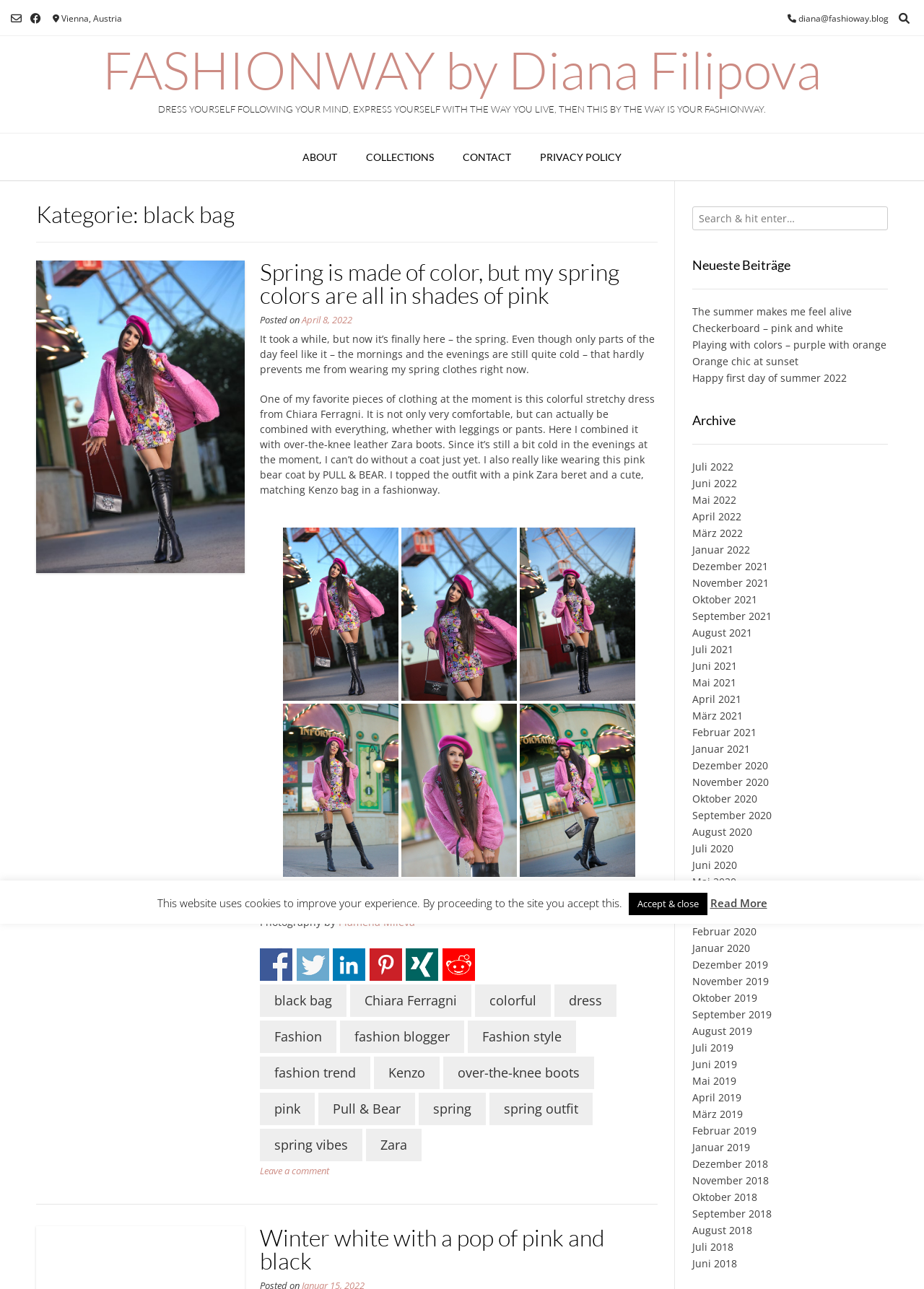Can you specify the bounding box coordinates for the region that should be clicked to fulfill this instruction: "Share on Facebook".

[0.281, 0.735, 0.316, 0.761]